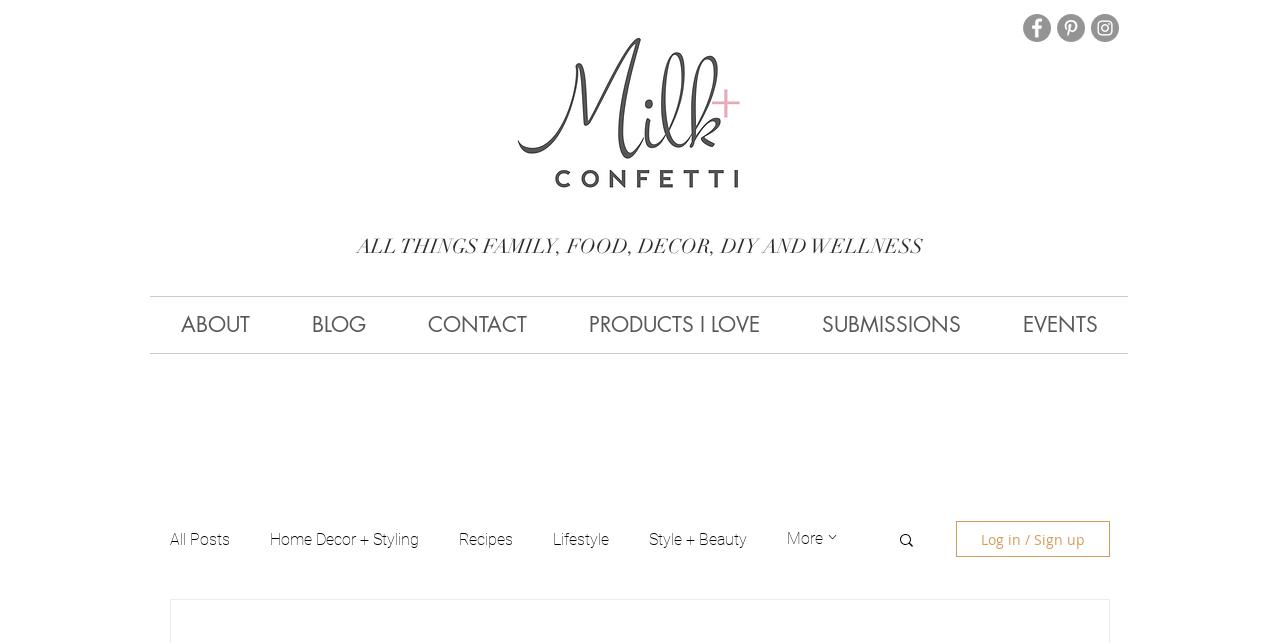Determine the bounding box coordinates of the element's region needed to click to follow the instruction: "Log in or sign up". Provide these coordinates as four float numbers between 0 and 1, formatted as [left, top, right, bottom].

[0.747, 0.81, 0.867, 0.866]